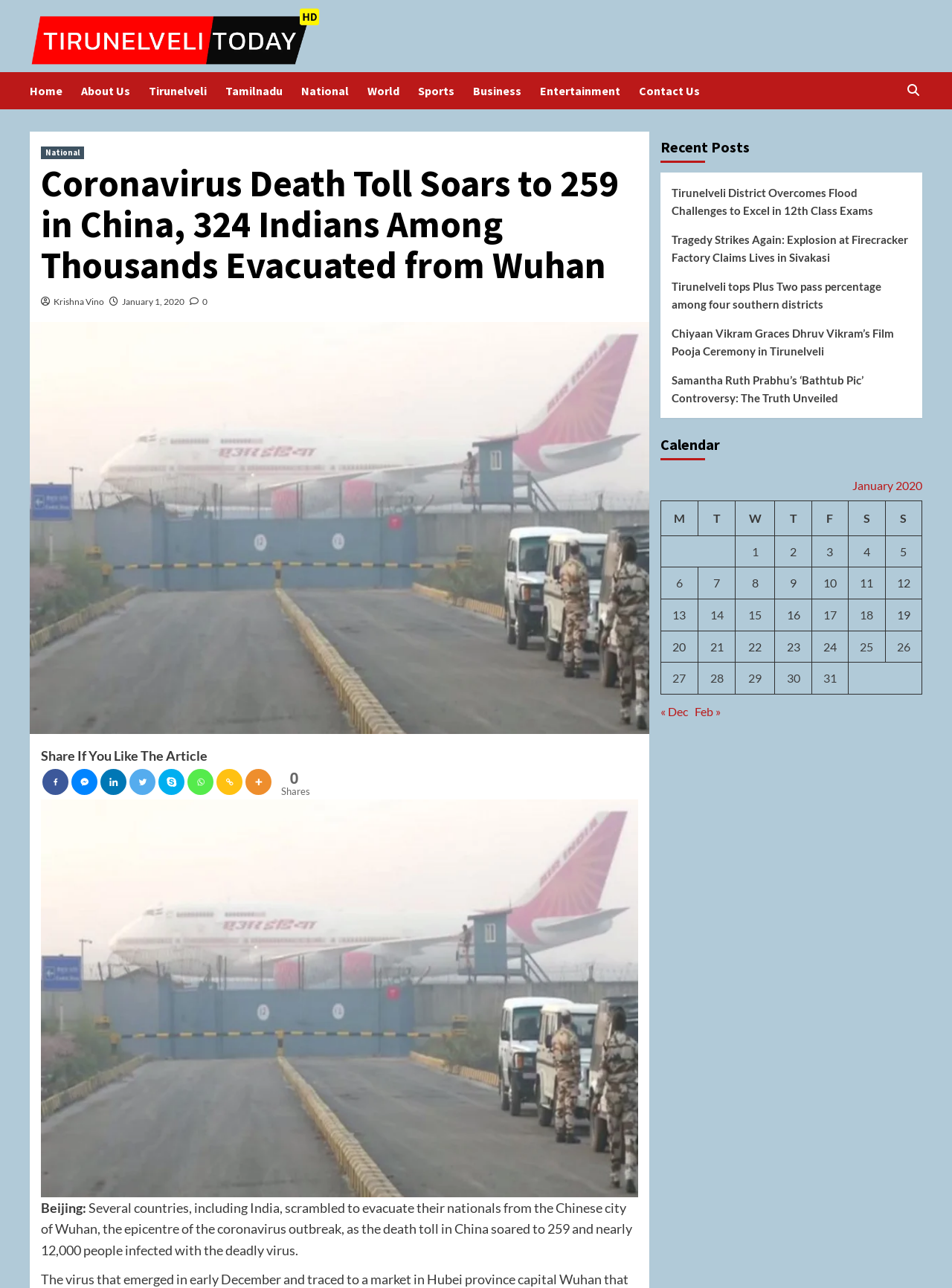Identify the bounding box coordinates of the clickable section necessary to follow the following instruction: "Click on the Home link". The coordinates should be presented as four float numbers from 0 to 1, i.e., [left, top, right, bottom].

[0.031, 0.056, 0.085, 0.085]